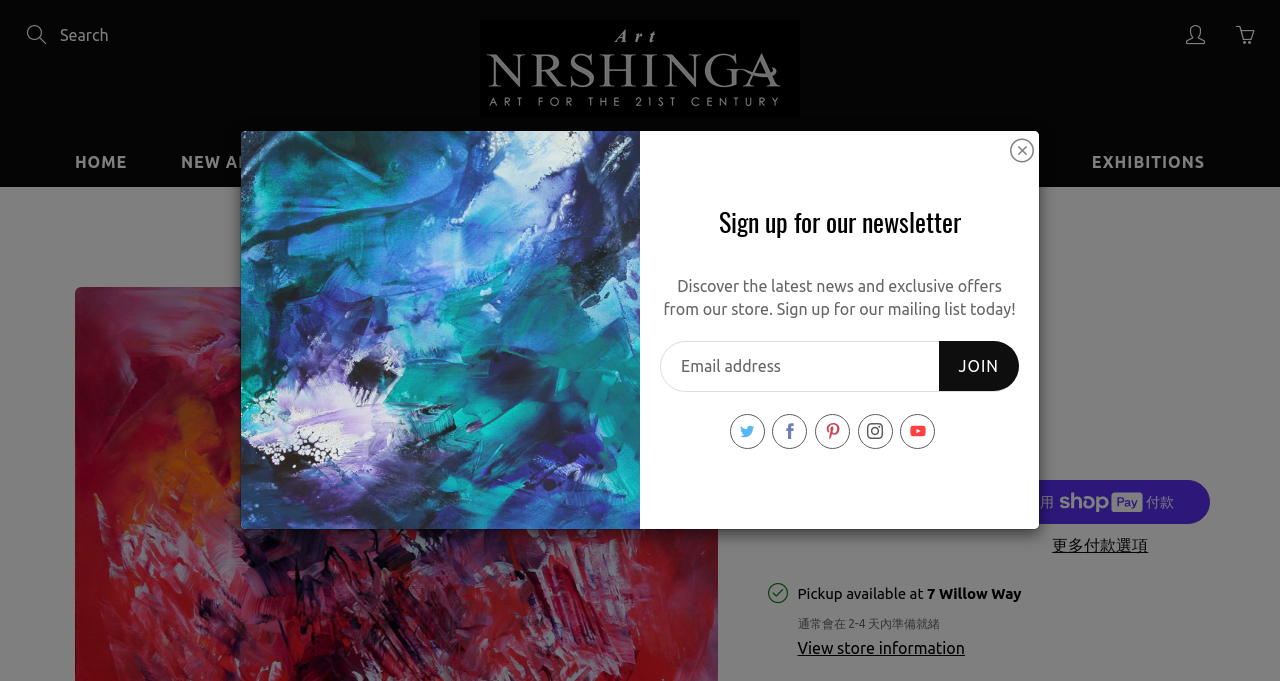Please locate the bounding box coordinates for the element that should be clicked to achieve the following instruction: "Search for abstract paintings". Ensure the coordinates are given as four float numbers between 0 and 1, i.e., [left, top, right, bottom].

[0.016, 0.029, 0.109, 0.075]